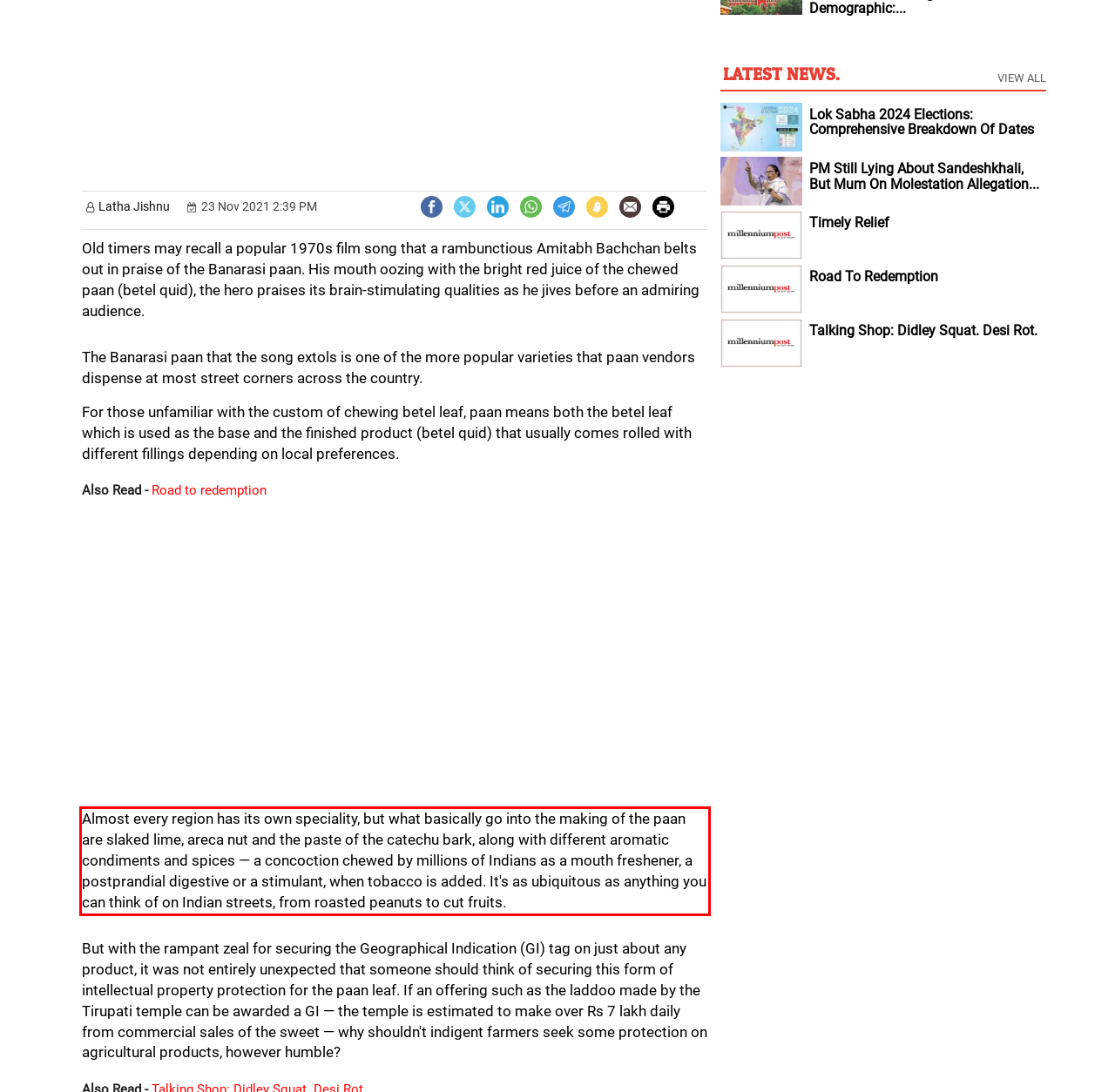Please examine the webpage screenshot containing a red bounding box and use OCR to recognize and output the text inside the red bounding box.

Almost every region has its own speciality, but what basically go into the making of the paan are slaked lime, areca nut and the paste of the catechu bark, along with different aromatic condiments and spices — a concoction chewed by millions of Indians as a mouth freshener, a postprandial digestive or a stimulant, when tobacco is added. It's as ubiquitous as anything you can think of on Indian streets, from roasted peanuts to cut fruits.